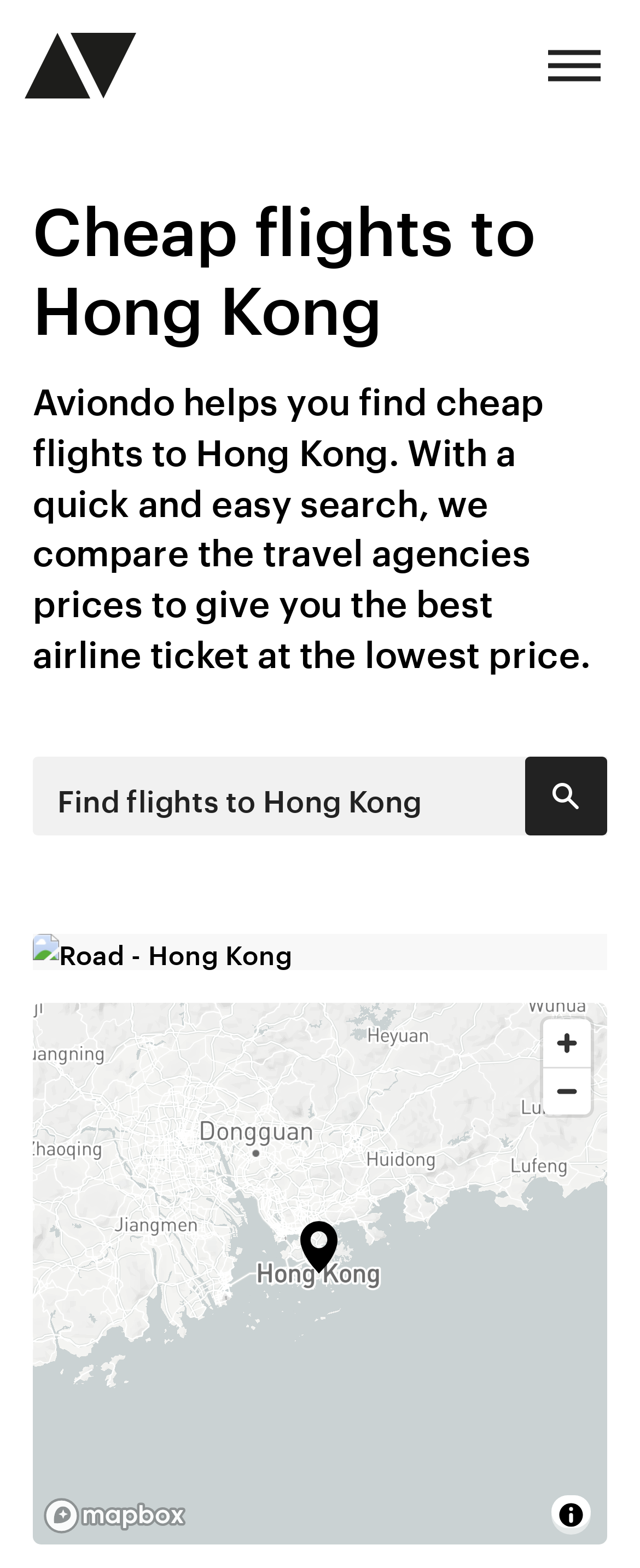Find the bounding box coordinates for the HTML element described as: "Find flights to Hong Kong". The coordinates should consist of four float values between 0 and 1, i.e., [left, top, right, bottom].

[0.051, 0.482, 0.949, 0.533]